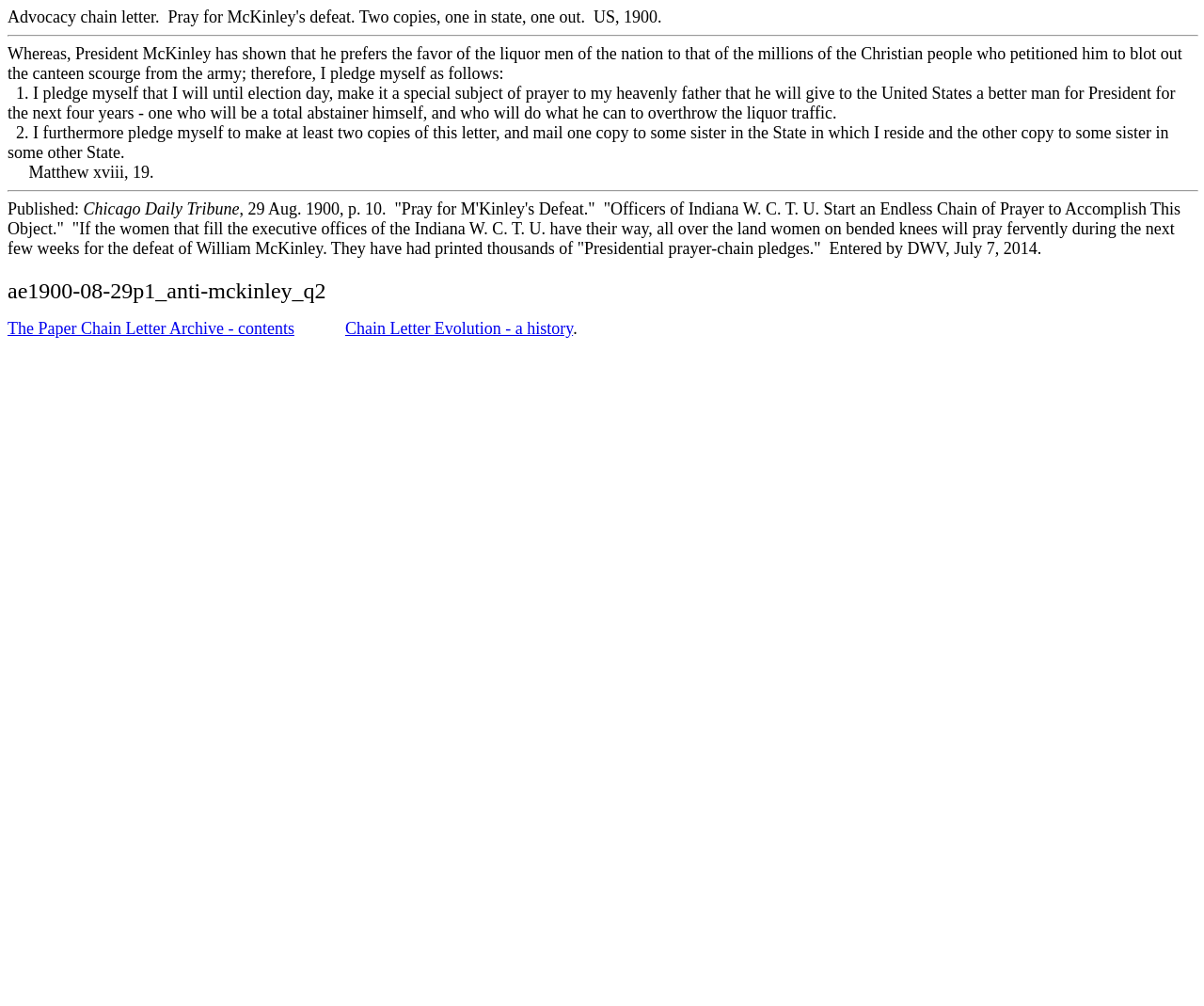How many copies of the letter should be made?
Carefully analyze the image and provide a thorough answer to the question.

According to the text, the pledge is to make at least two copies of the letter, one to be mailed to a sister in the same state and the other to a sister in another state.